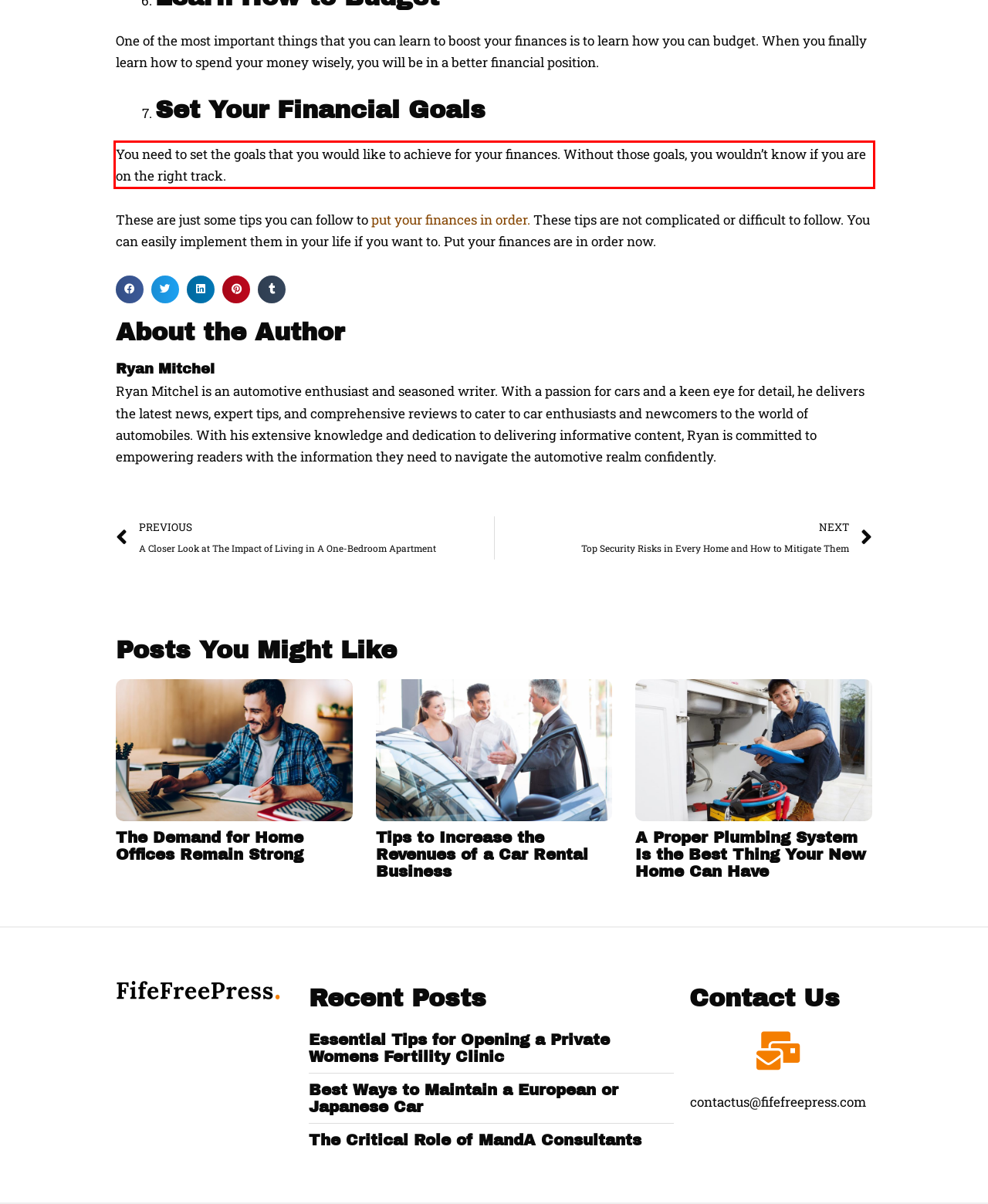Analyze the red bounding box in the provided webpage screenshot and generate the text content contained within.

You need to set the goals that you would like to achieve for your finances. Without those goals, you wouldn’t know if you are on the right track.